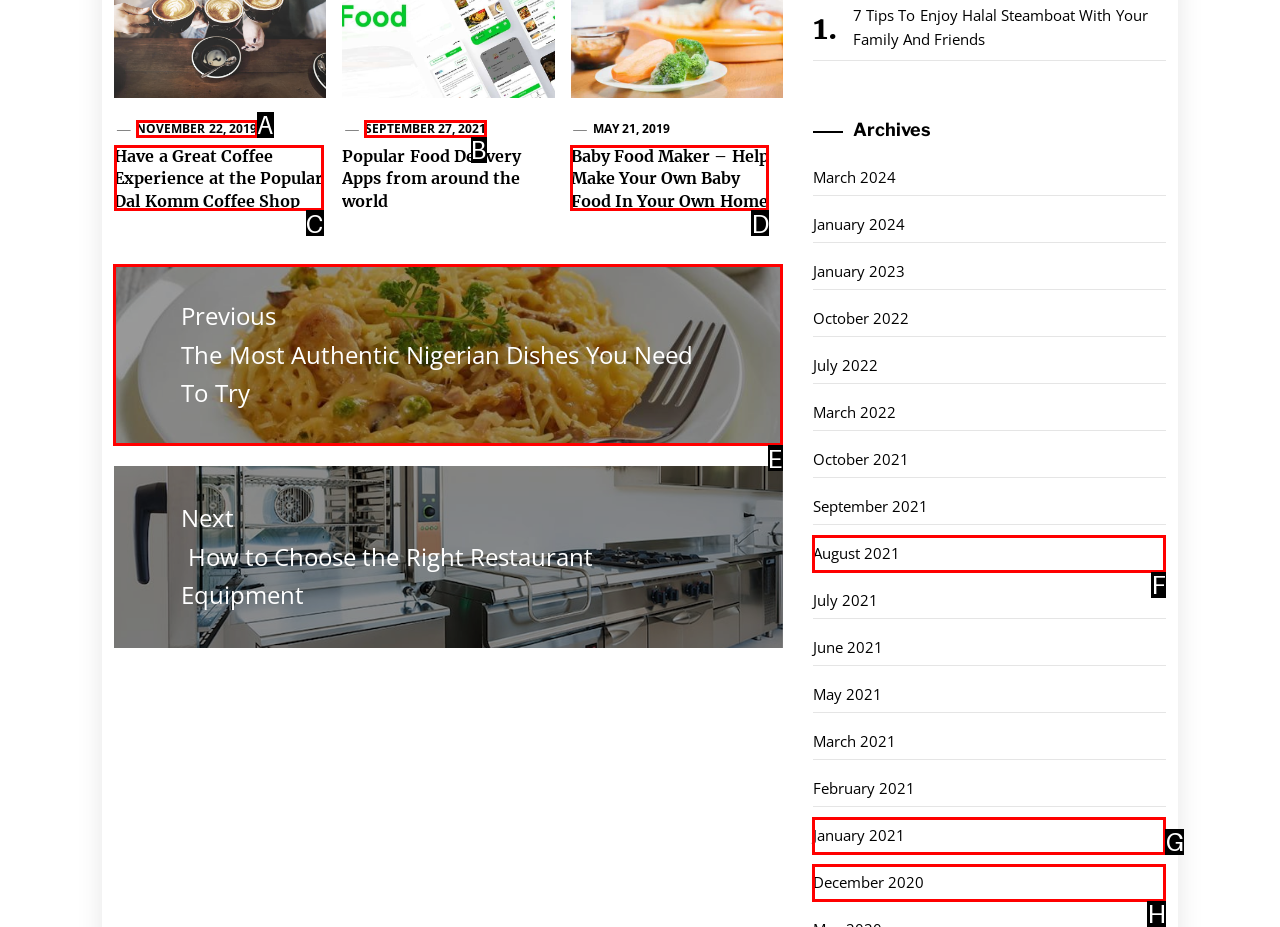Find the HTML element to click in order to complete this task: Go to previous post
Answer with the letter of the correct option.

E